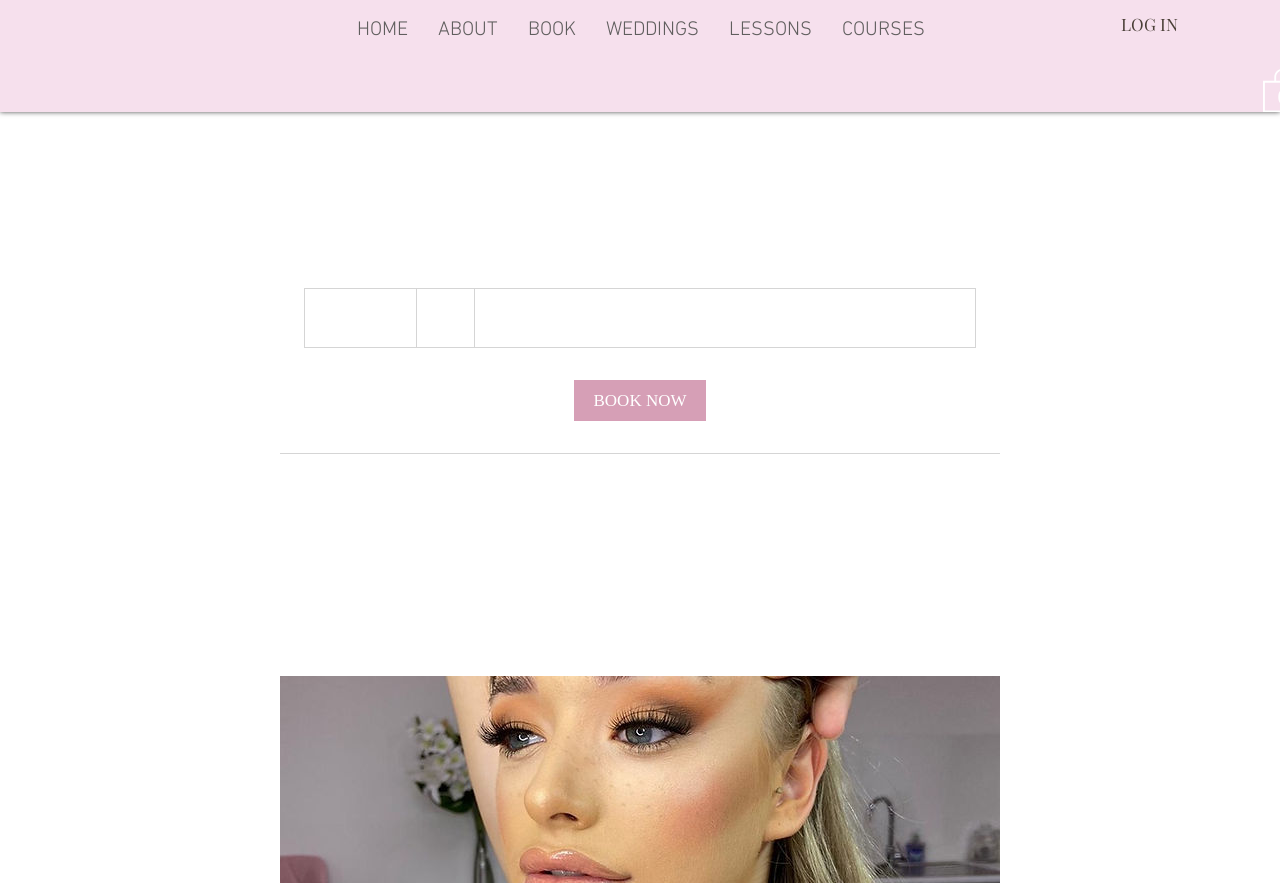Respond to the following question with a brief word or phrase:
What is the current price of the prom trial?

£50